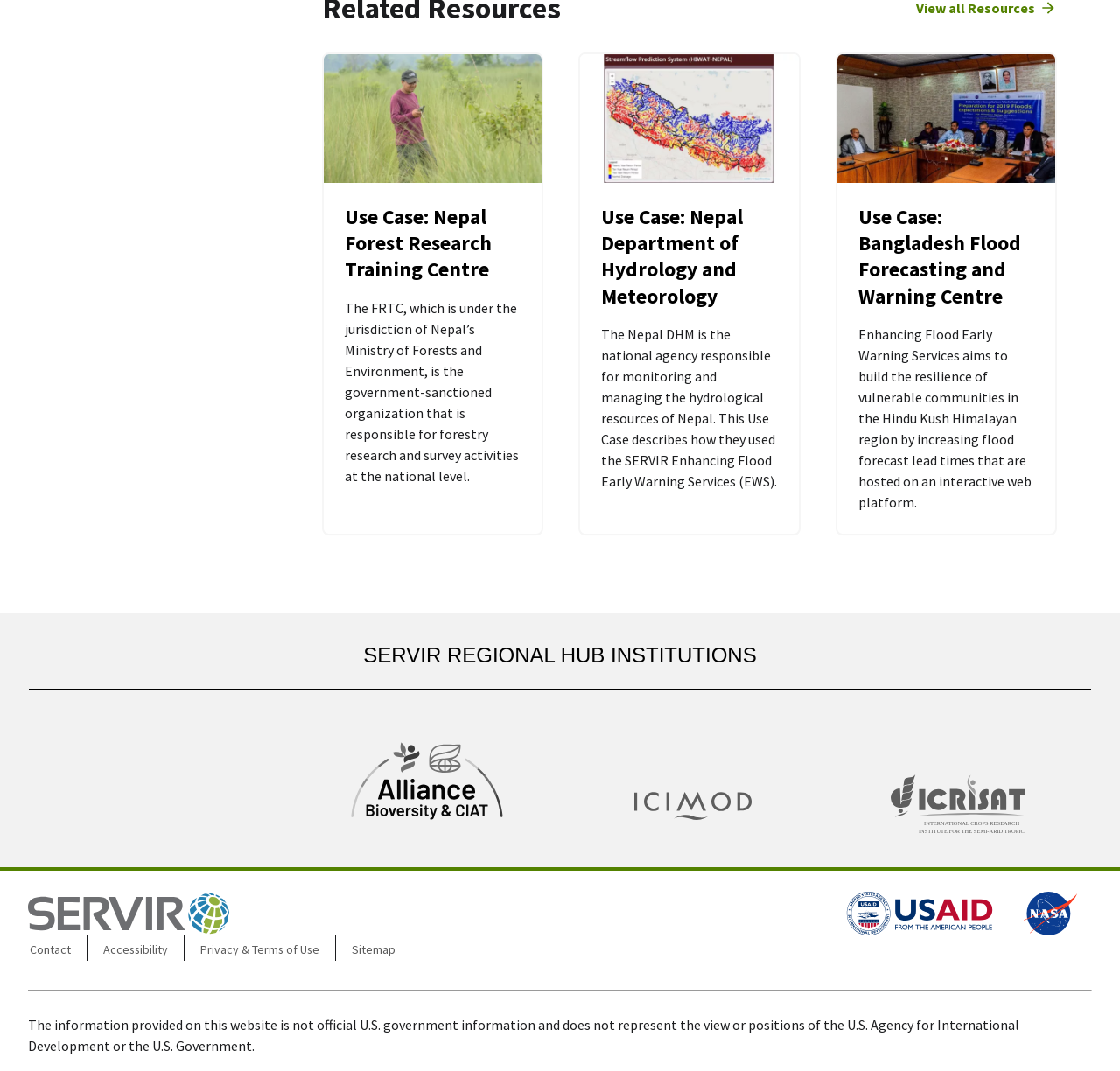How many use cases are described on this webpage?
Using the picture, provide a one-word or short phrase answer.

3